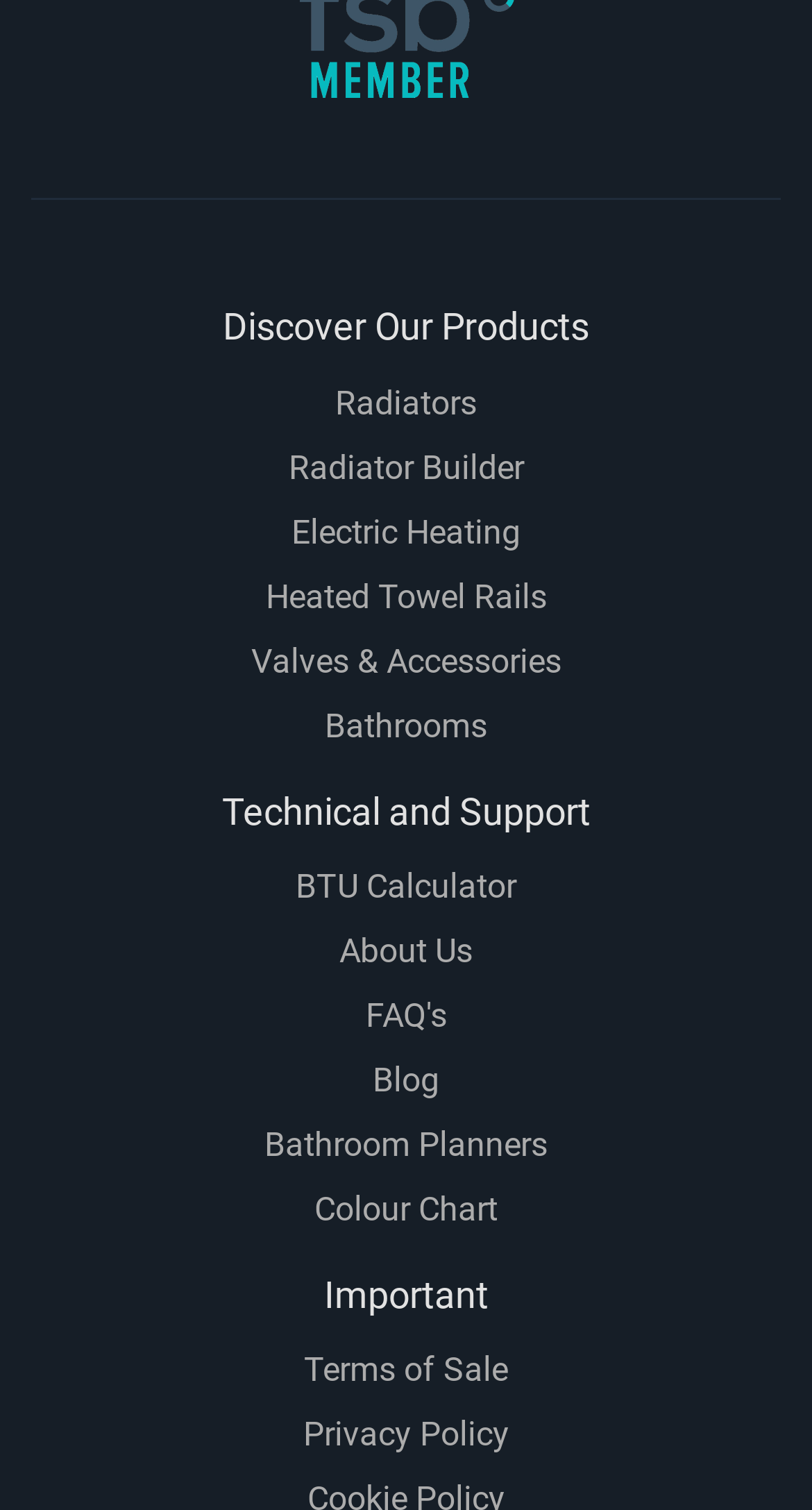Determine the bounding box coordinates of the clickable region to carry out the instruction: "Explore Radiators".

[0.413, 0.253, 0.587, 0.279]